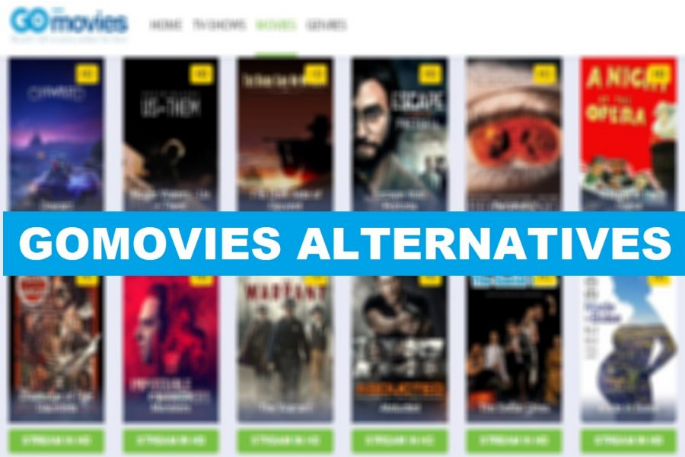Provide a comprehensive description of the image.

The image showcases a vibrant layout from the GoMovies platform, prominently featuring the title "GOMOVIES ALTERNATIVES" in bold, blue lettering across the center. Below the title lies an array of movie posters, indicating a variety of films available for streaming. The posters feature a mix of genres and styles, offering viewers a glimpse into popular and diverse cinematic experiences. The interface is designed for easy navigation, inviting users to explore alternative options for watching movies and TV shows online. This visual representation emphasizes the site's aim to provide access to different entertainment avenues beyond traditional cinema.